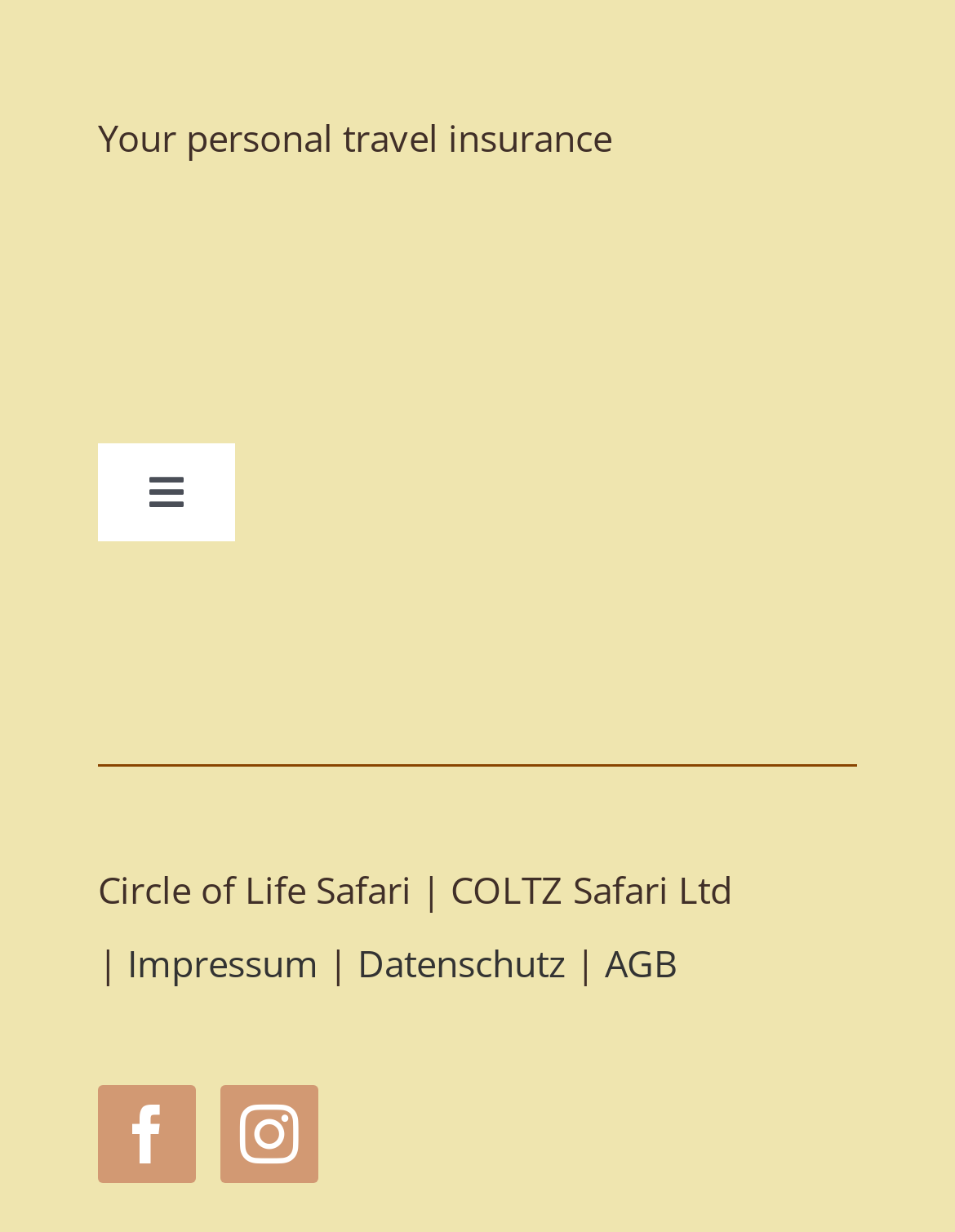Respond concisely with one word or phrase to the following query:
How many social media links are at the bottom?

2